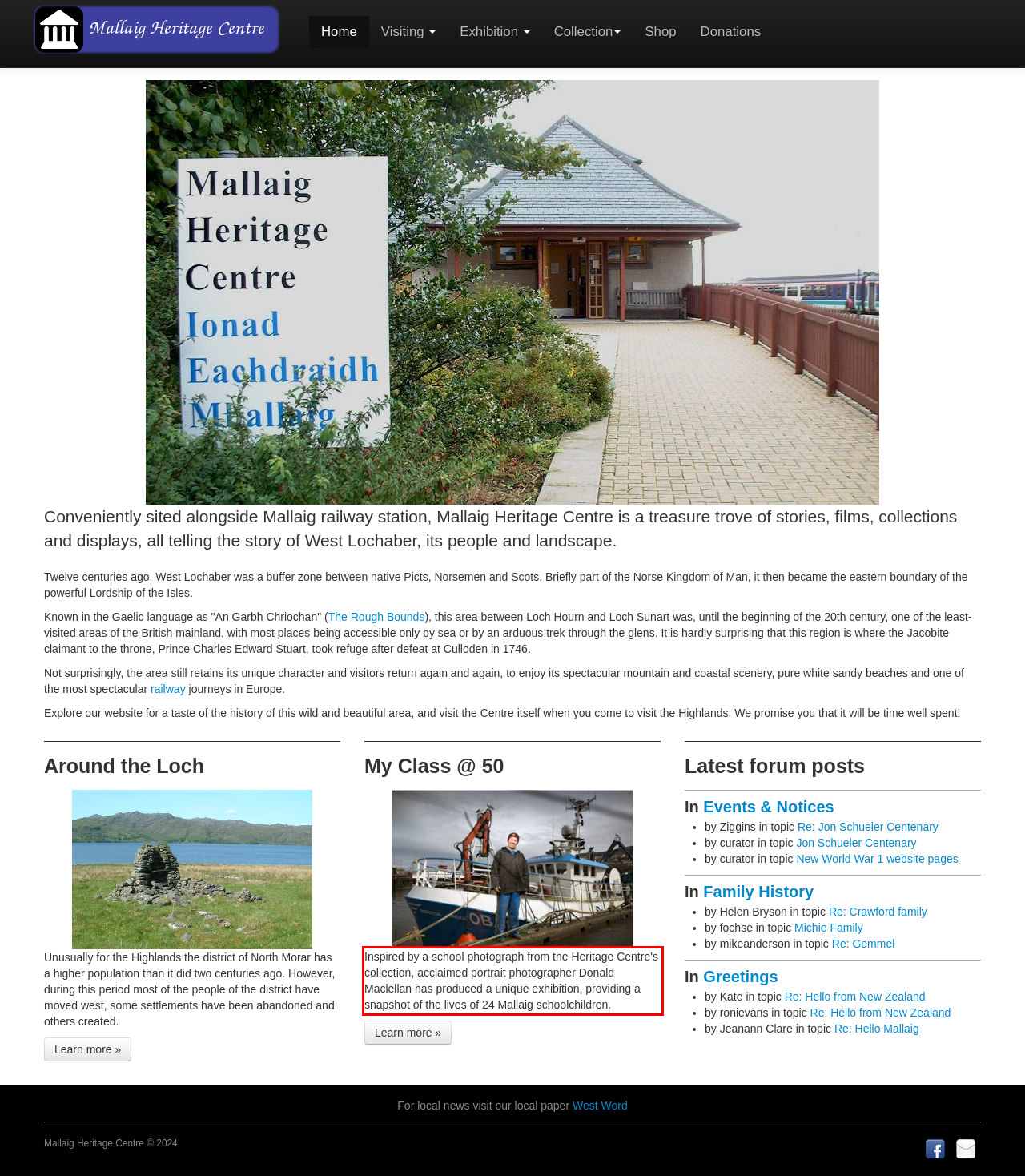Using OCR, extract the text content found within the red bounding box in the given webpage screenshot.

Inspired by a school photograph from the Heritage Centre's collection, acclaimed portrait photographer Donald Maclellan has produced a unique exhibition, providing a snapshot of the lives of 24 Mallaig schoolchildren.